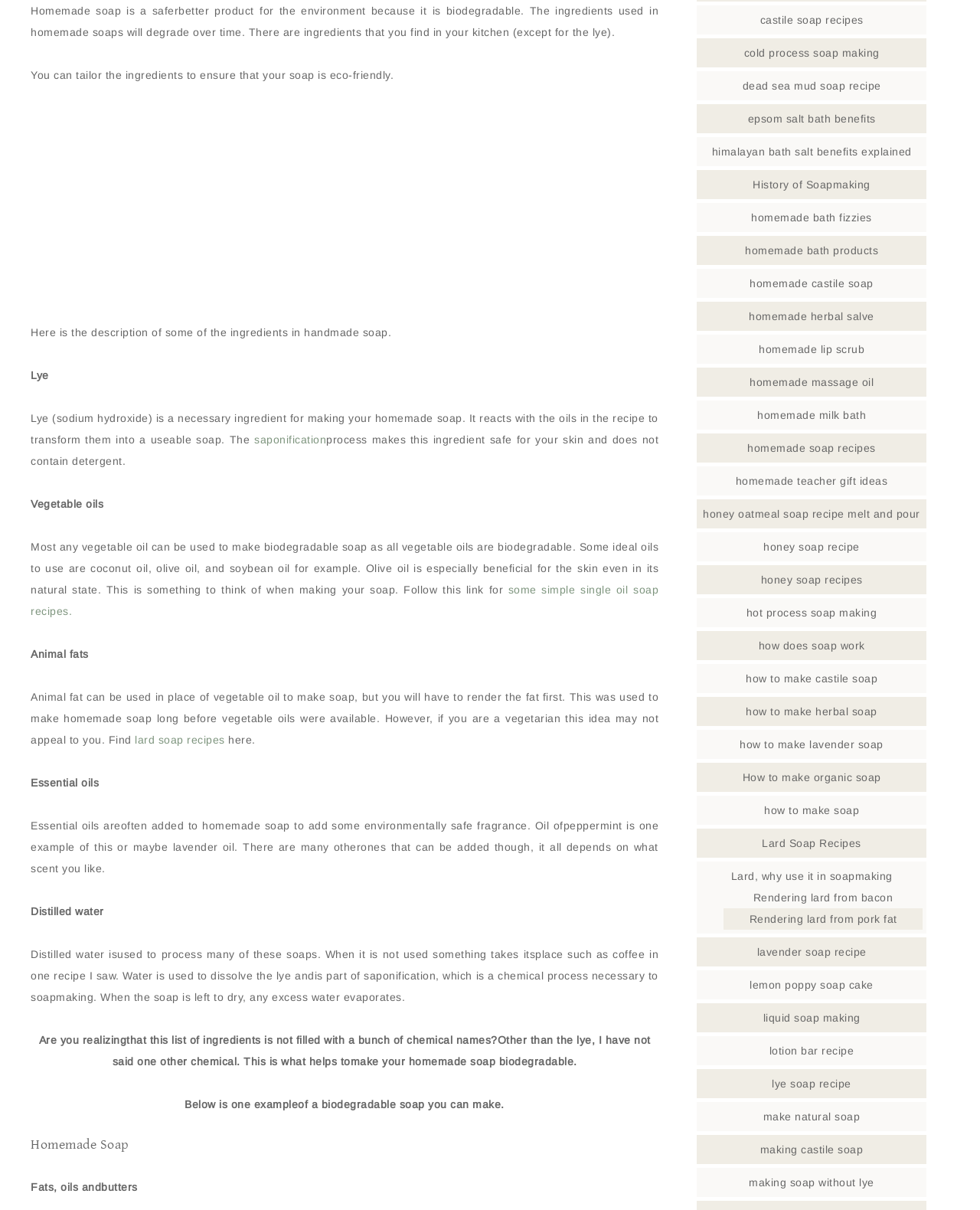Can you specify the bounding box coordinates of the area that needs to be clicked to fulfill the following instruction: "Read about 'Lard Soap Recipes'"?

[0.778, 0.692, 0.879, 0.702]